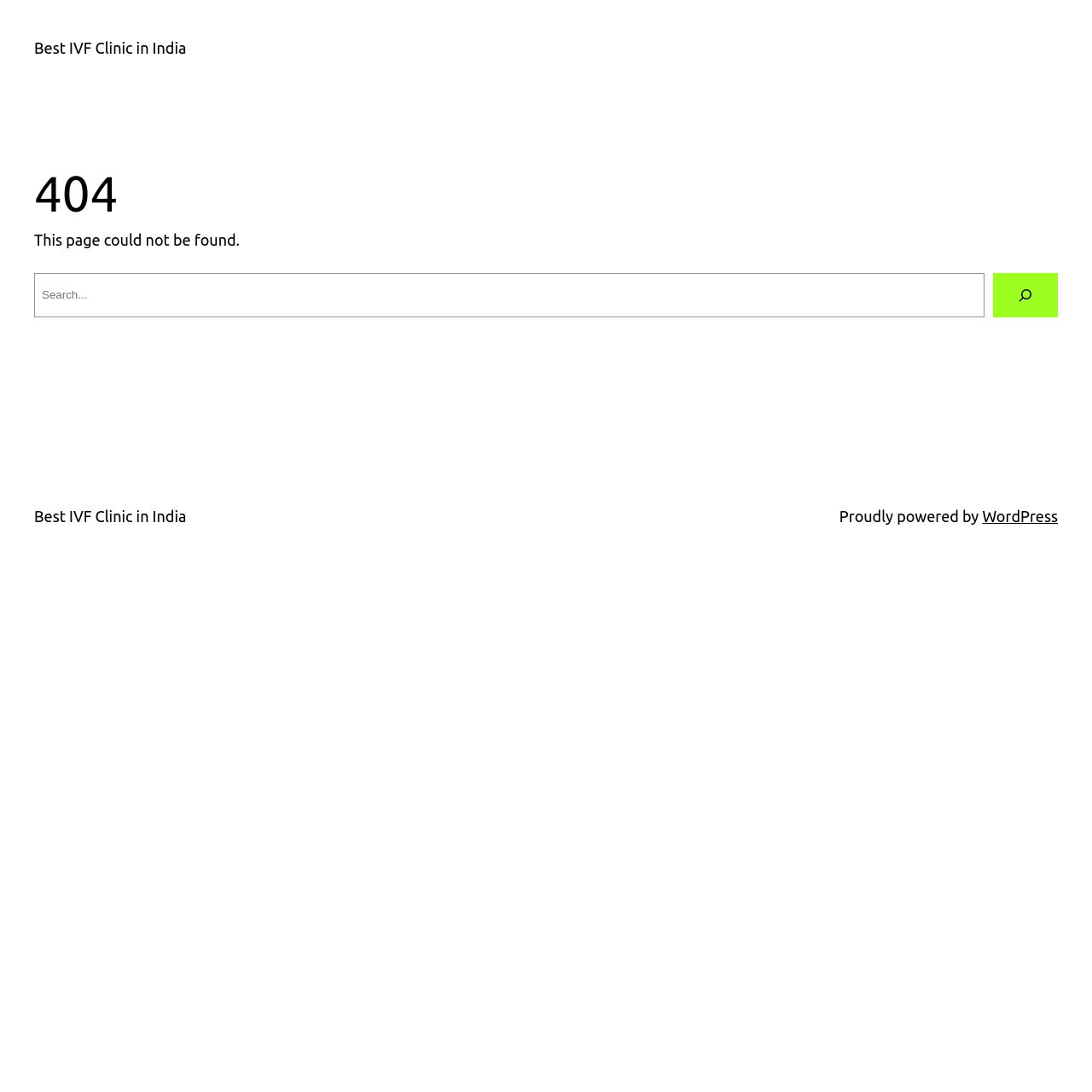Using the description "Get Involved", locate and provide the bounding box of the UI element.

None